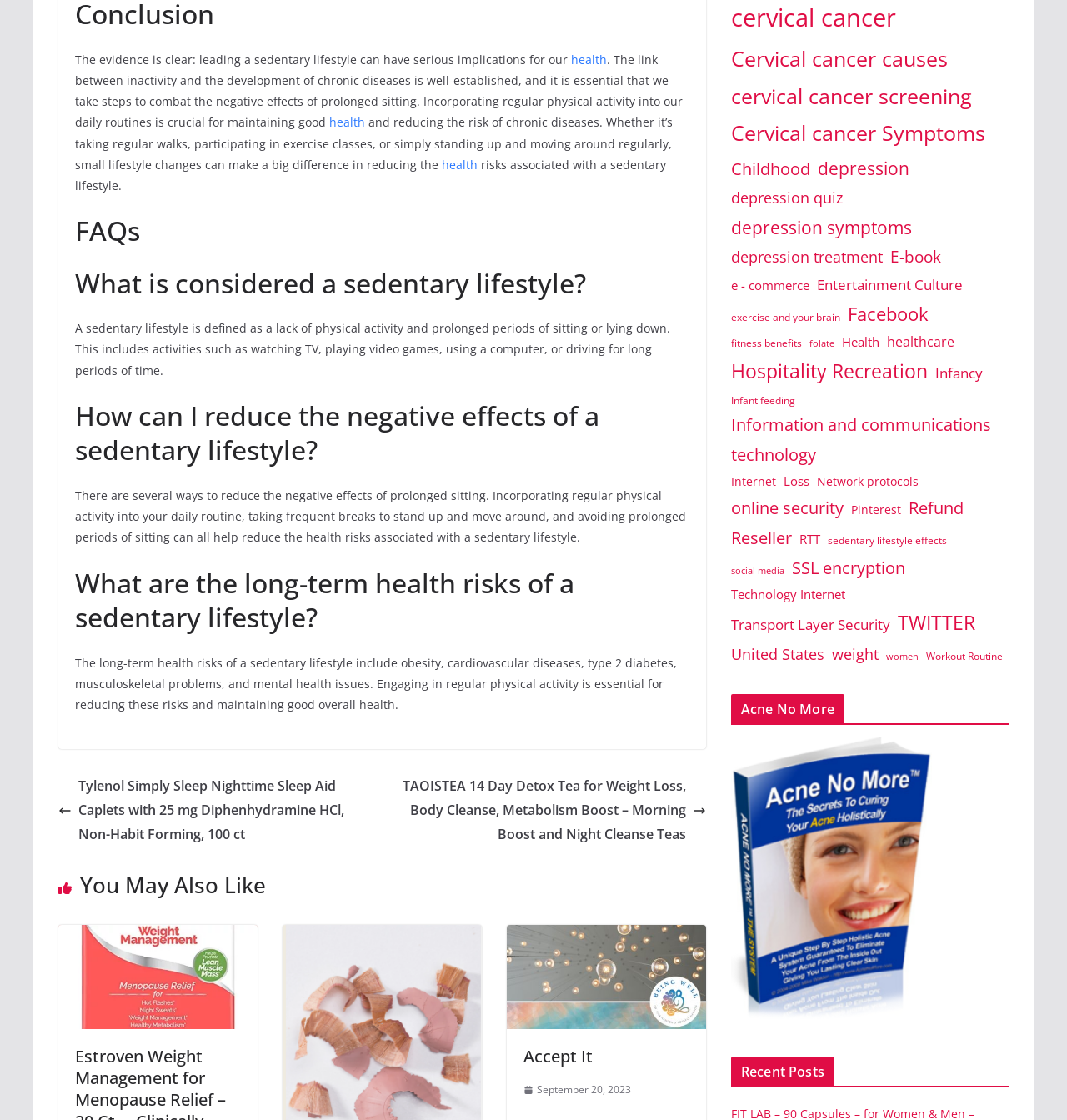Given the element description "health", identify the bounding box of the corresponding UI element.

[0.414, 0.14, 0.448, 0.154]